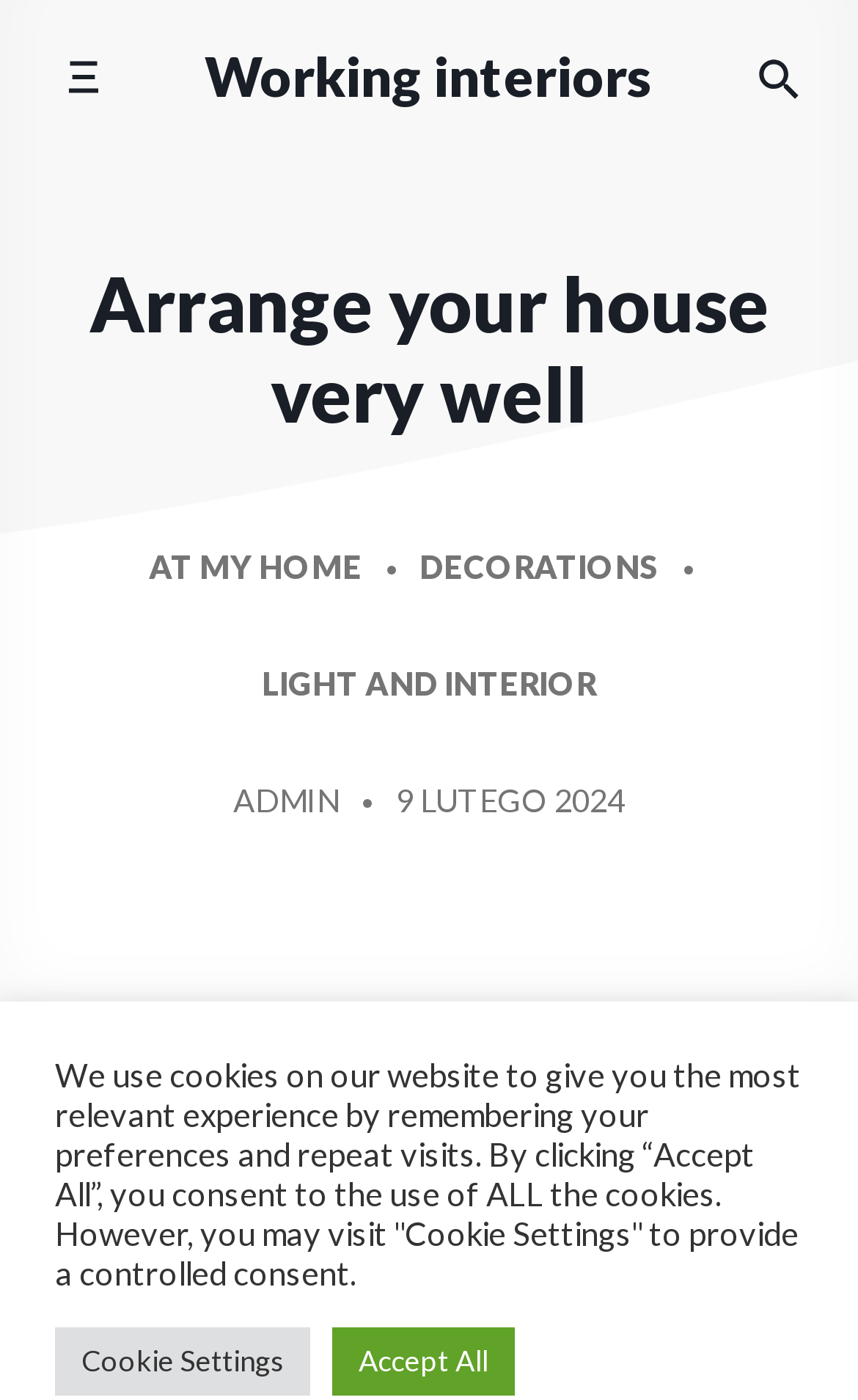Generate the text of the webpage's primary heading.

Arrange your house very well